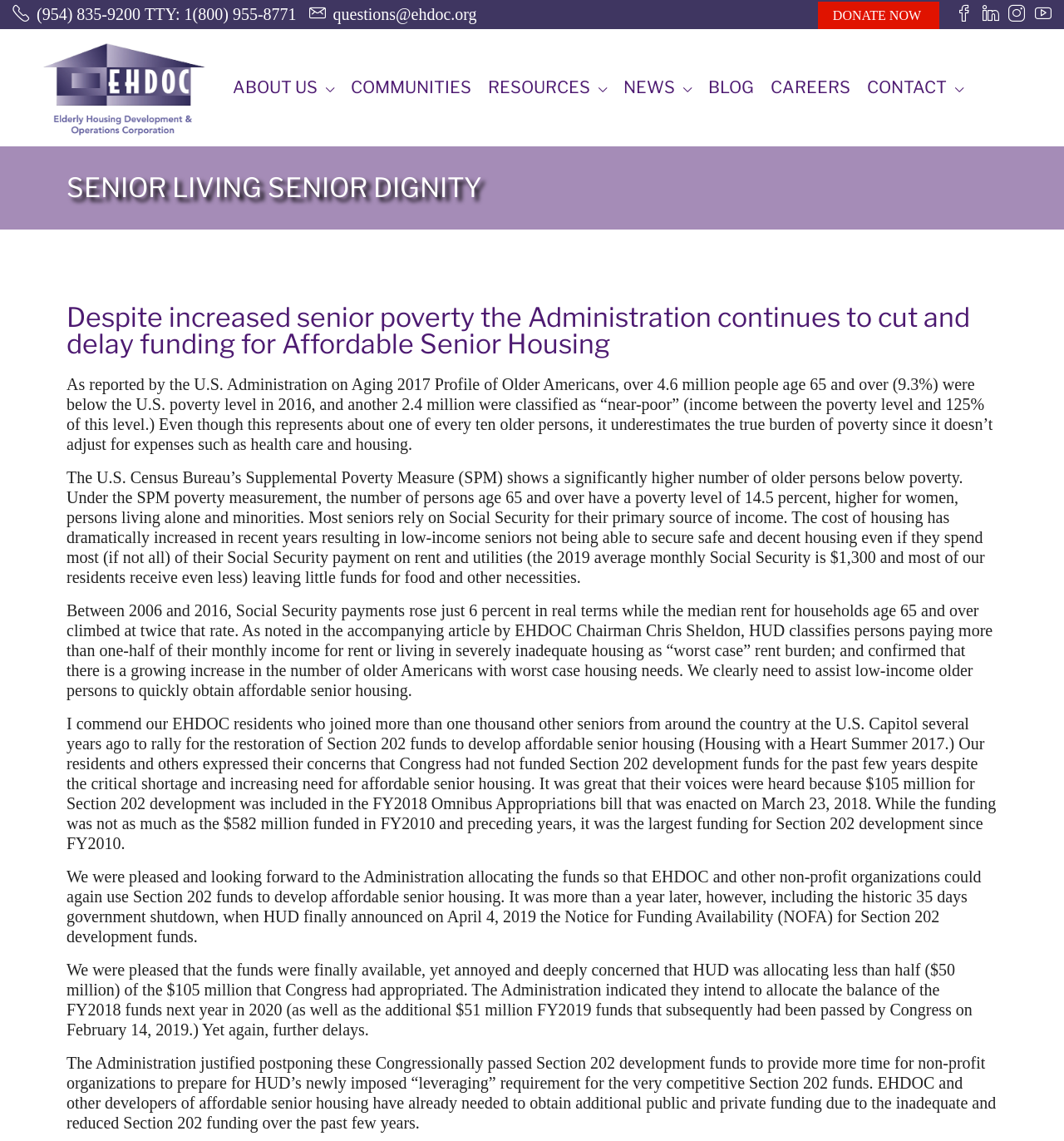What is the average monthly Social Security payment in 2019?
Based on the image content, provide your answer in one word or a short phrase.

$1,300